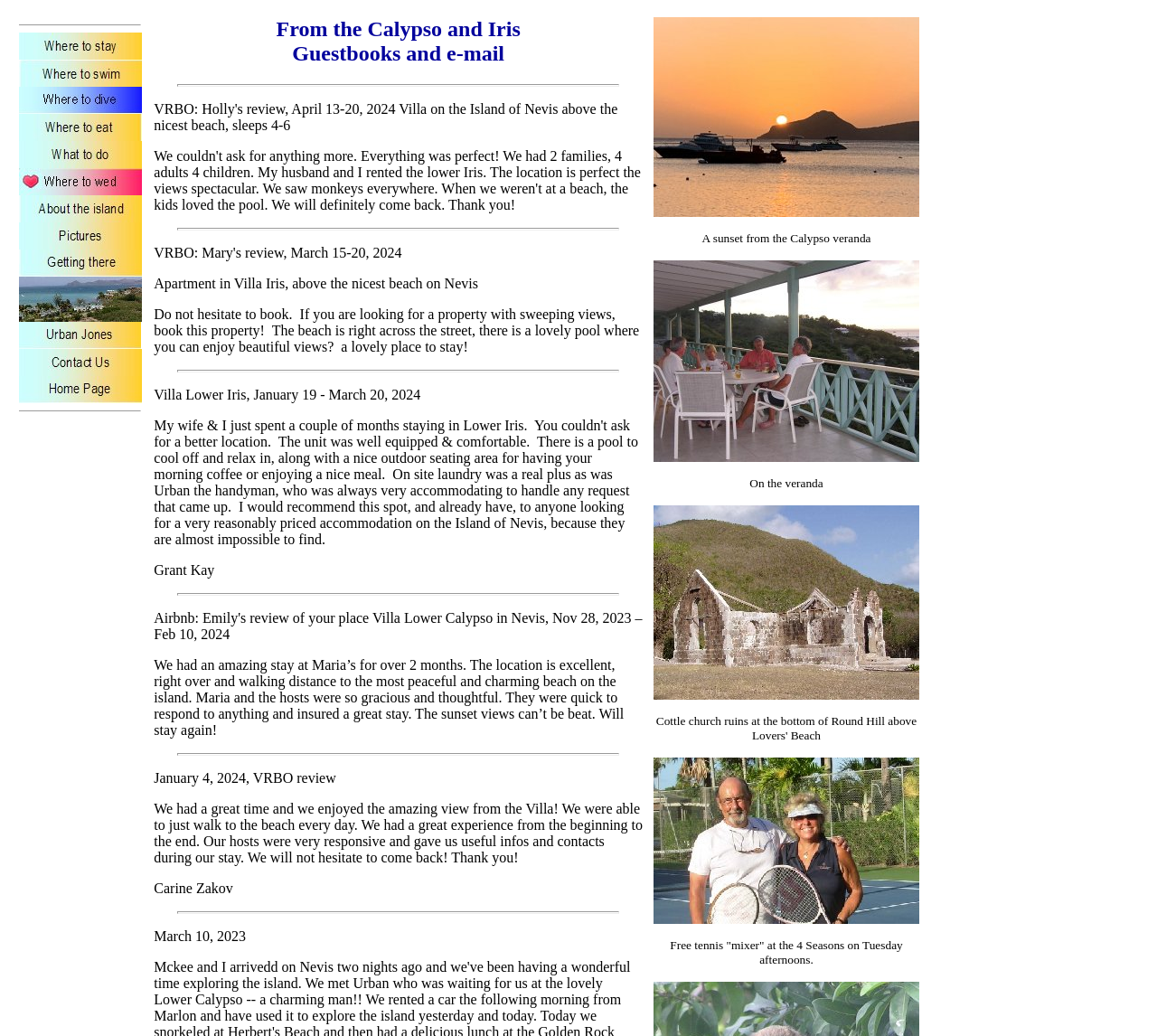How many images are on the webpage?
Using the information presented in the image, please offer a detailed response to the question.

I counted the number of image elements on the webpage, including the ones with descriptive text such as 'Where to stay', 'Where to swim', and 'Sunset', and found a total of 9 images.